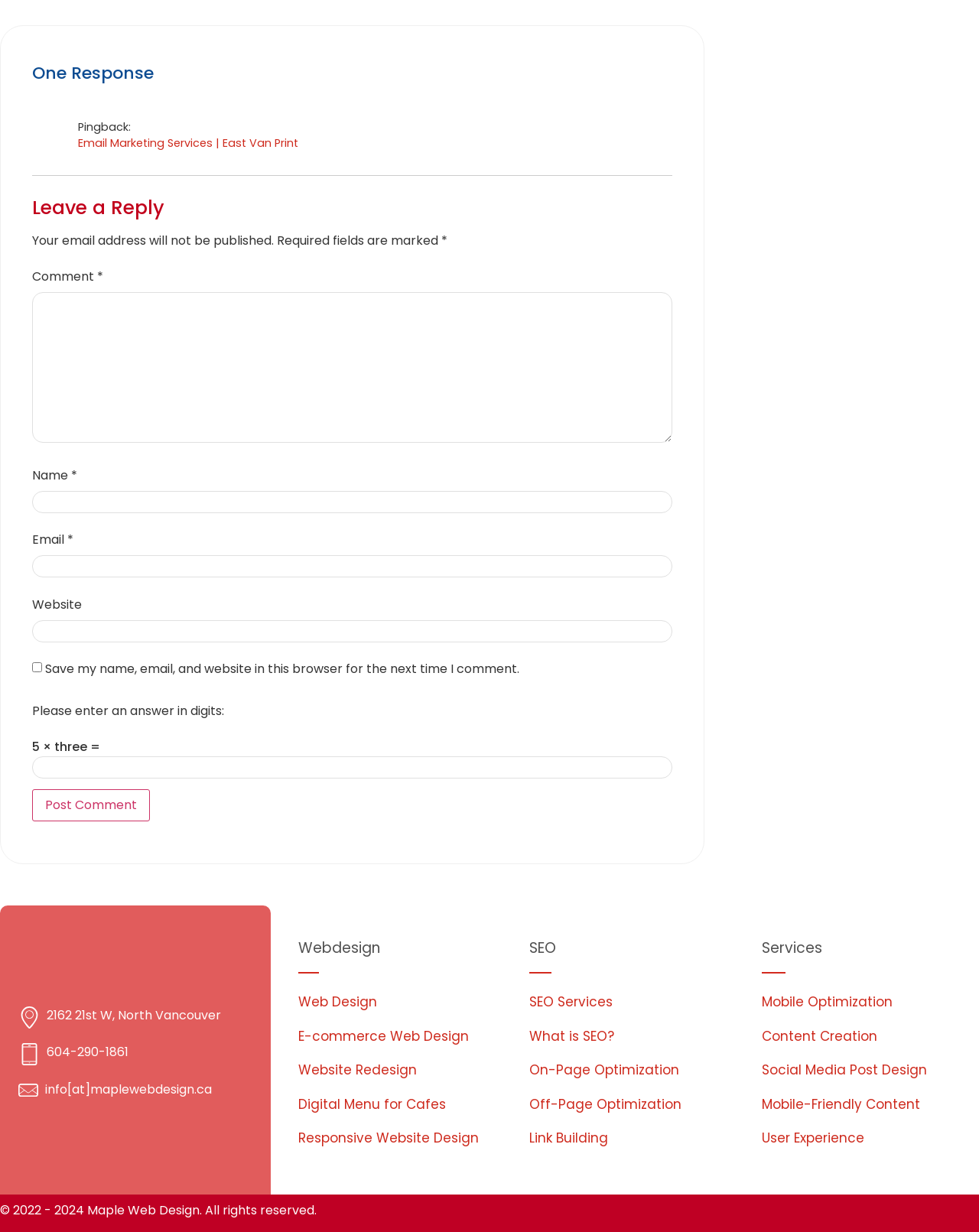Please mark the bounding box coordinates of the area that should be clicked to carry out the instruction: "Check the SEO Services".

[0.54, 0.806, 0.626, 0.821]